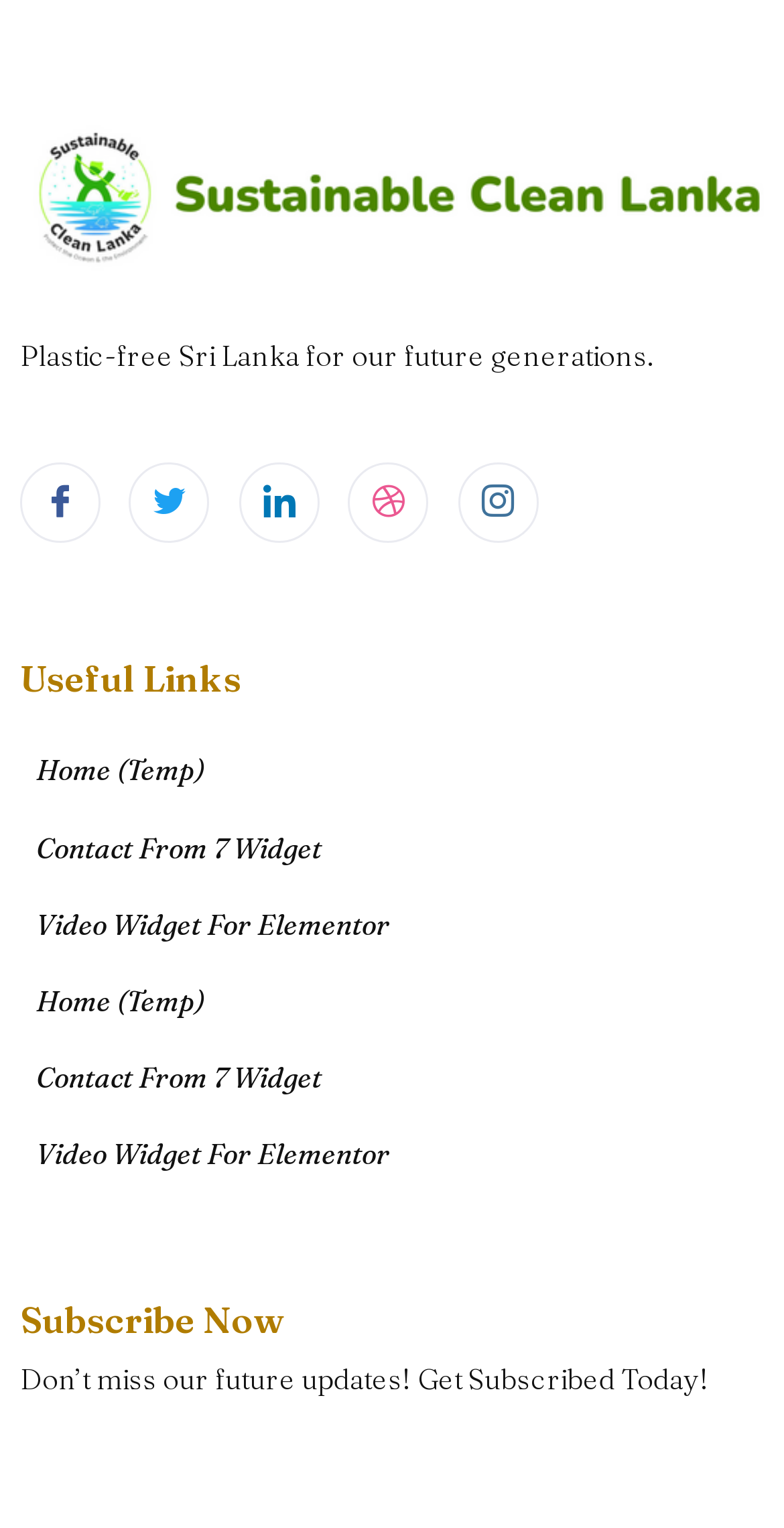Find the bounding box coordinates of the element to click in order to complete this instruction: "Check Contact From 7 Widget". The bounding box coordinates must be four float numbers between 0 and 1, denoted as [left, top, right, bottom].

[0.026, 0.543, 0.41, 0.567]